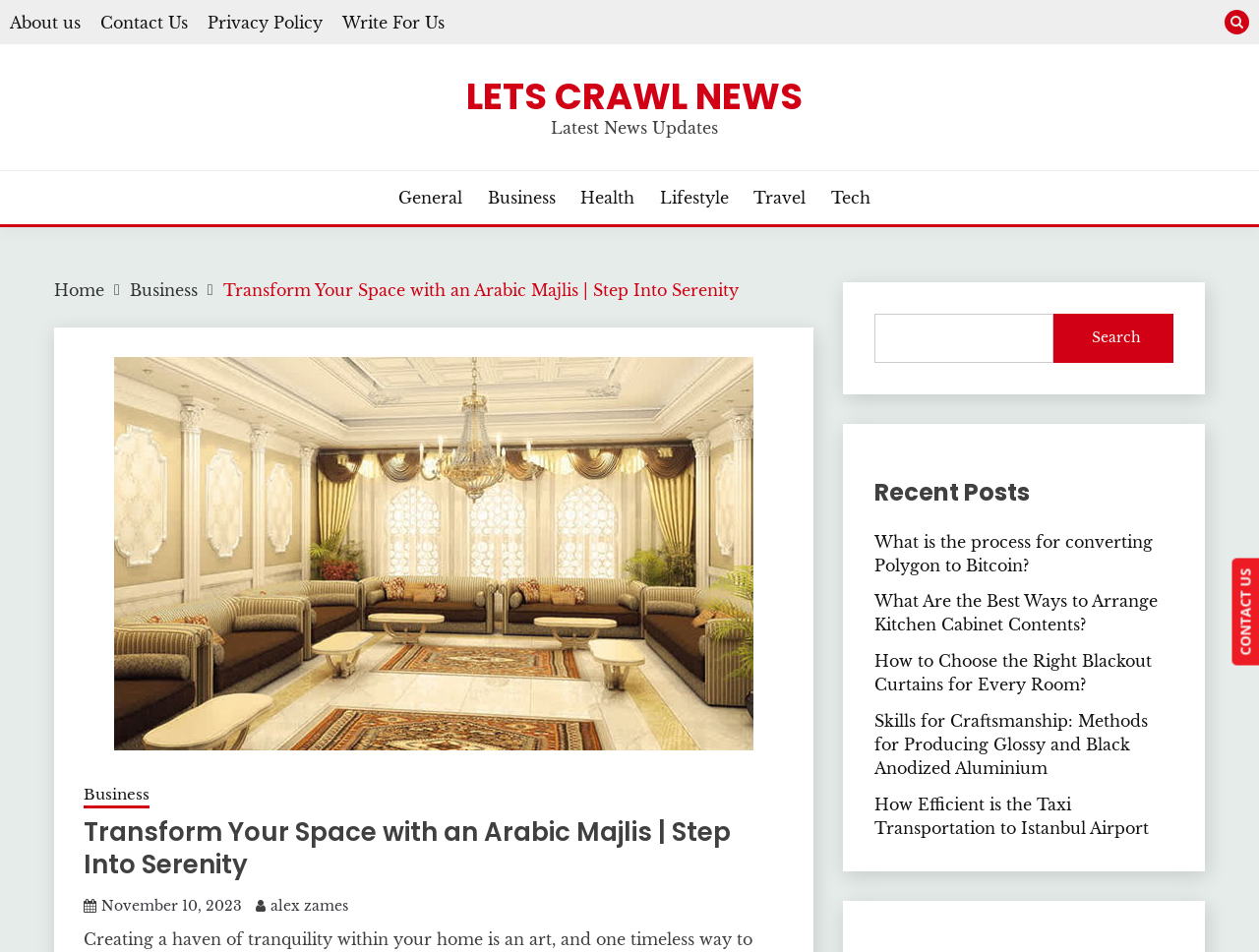What is the category of the news article 'What is the process for converting Polygon to Bitcoin?'?
Using the information presented in the image, please offer a detailed response to the question.

I found the news article 'What is the process for converting Polygon to Bitcoin?' in the 'Recent Posts' section, and above it, there is a navigation 'Breadcrumbs' which shows the category 'Business'.